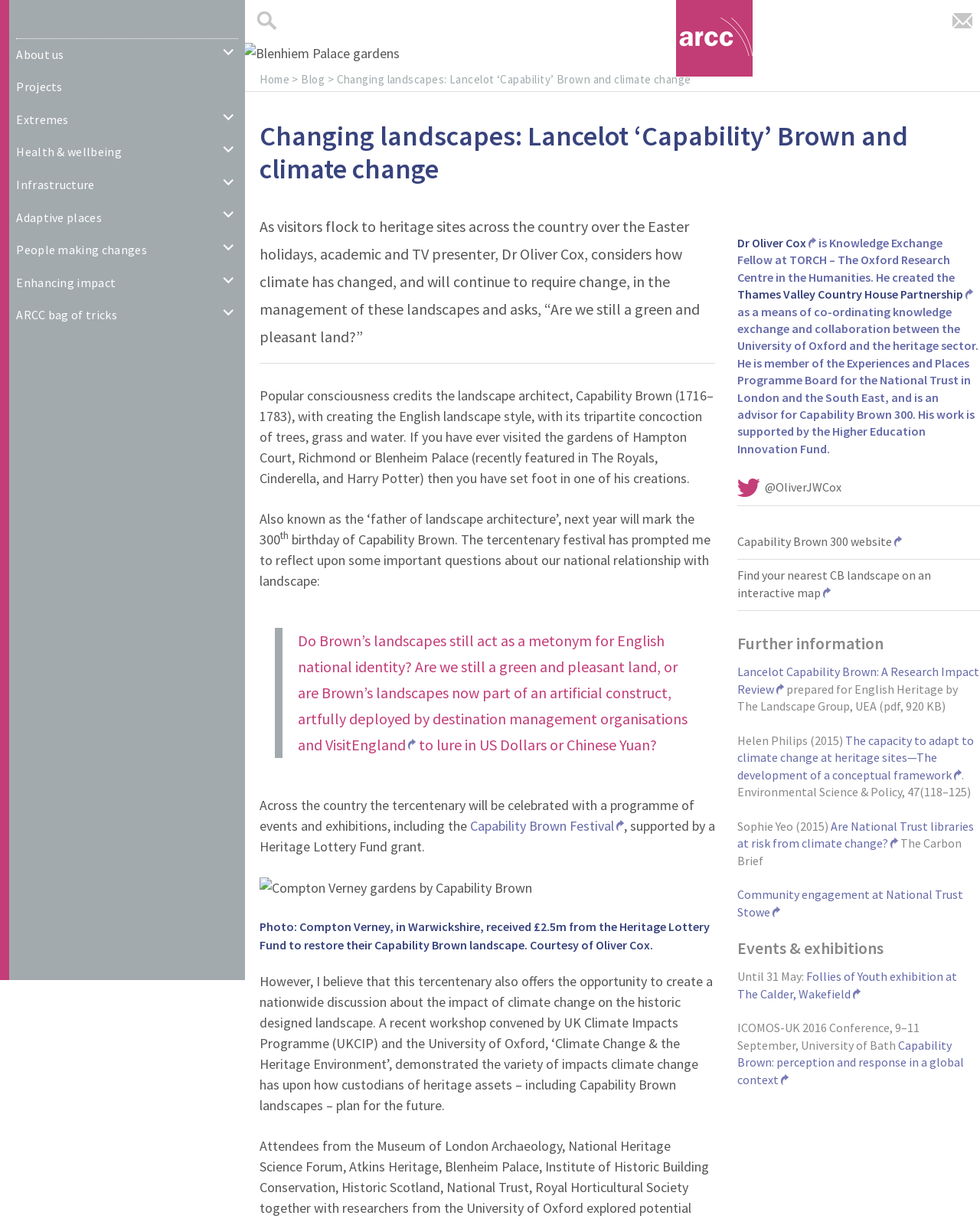Please determine the bounding box coordinates of the area that needs to be clicked to complete this task: 'Visit the ARCC logo page'. The coordinates must be four float numbers between 0 and 1, formatted as [left, top, right, bottom].

[0.69, 0.023, 0.768, 0.037]